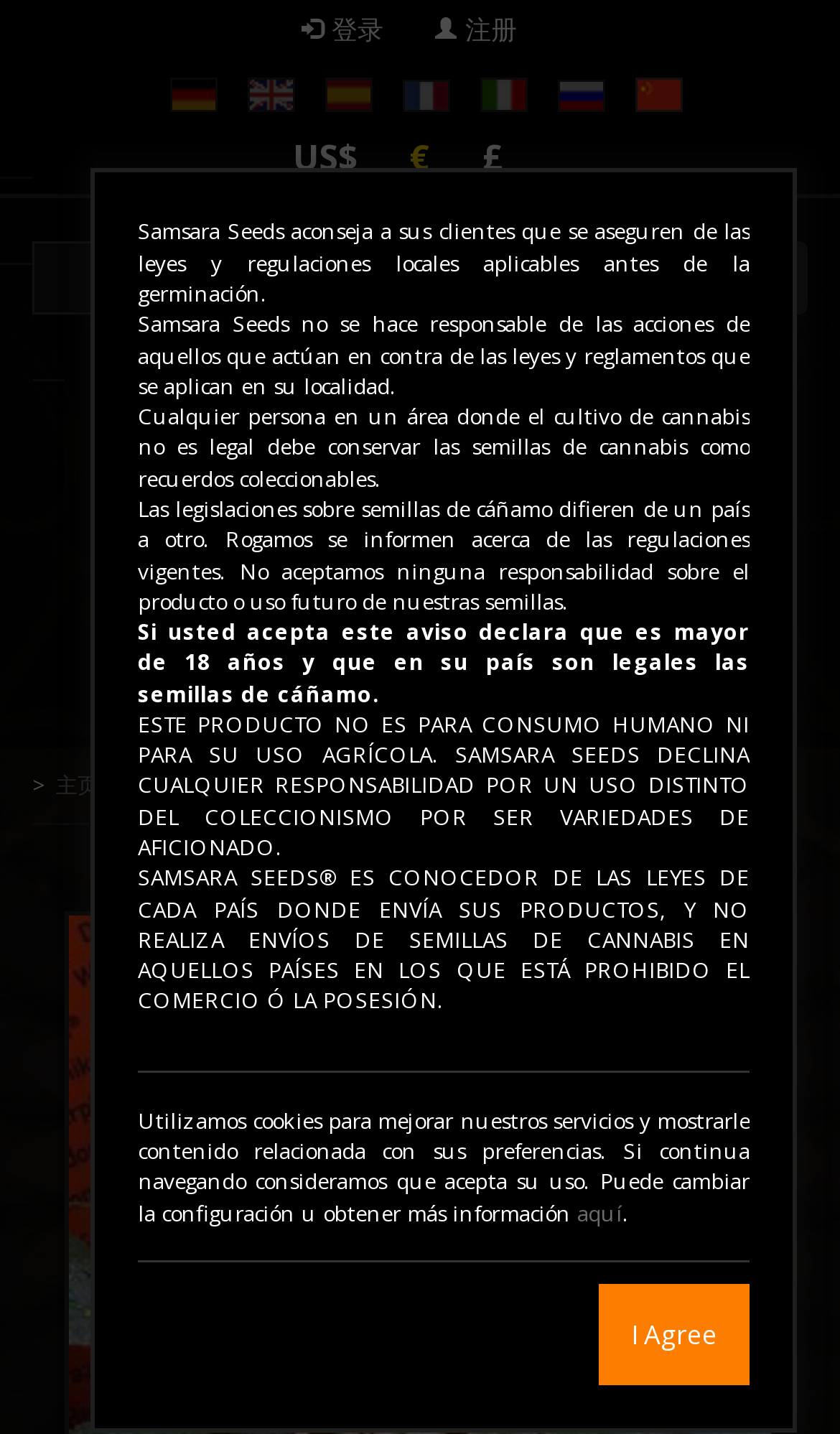Locate the bounding box coordinates of the element to click to perform the following action: 'switch to Deutsch'. The coordinates should be given as four float values between 0 and 1, in the form of [left, top, right, bottom].

[0.201, 0.05, 0.258, 0.078]